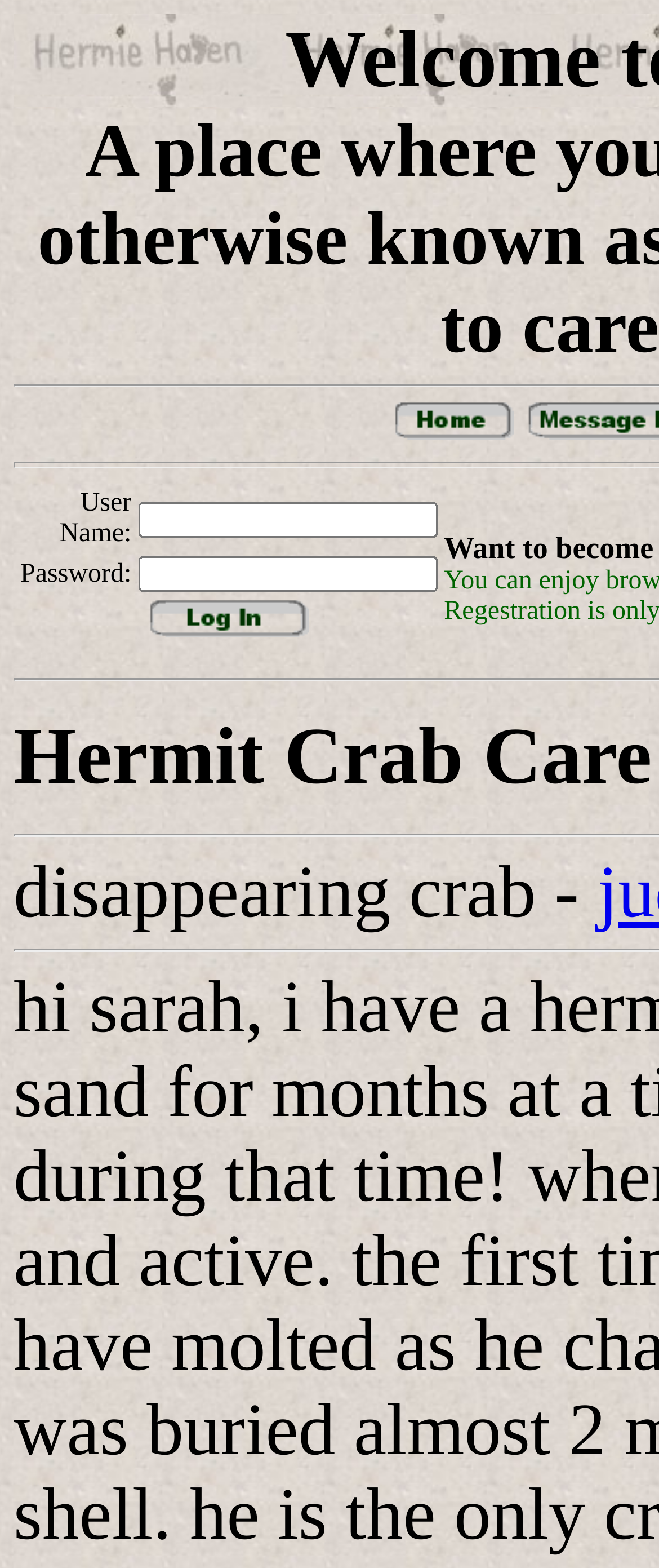Generate a thorough caption detailing the webpage content.

The webpage is titled "Chat History" and appears to have a login section at the top. On the top right, there is a link with an accompanying image. To the right of the link, there is a small, empty static text element.

Below the link, there is a table with two rows, each containing two columns. The first column of each row has a label, "User Name:" and "Password:", respectively. The second column of each row has a corresponding textbox for input. Below the table, there is a "Log In" button.

Further down the page, there is a heading that reads "Hermit Crab Care". Below this heading, there is a paragraph of text that starts with "disappearing crab -".